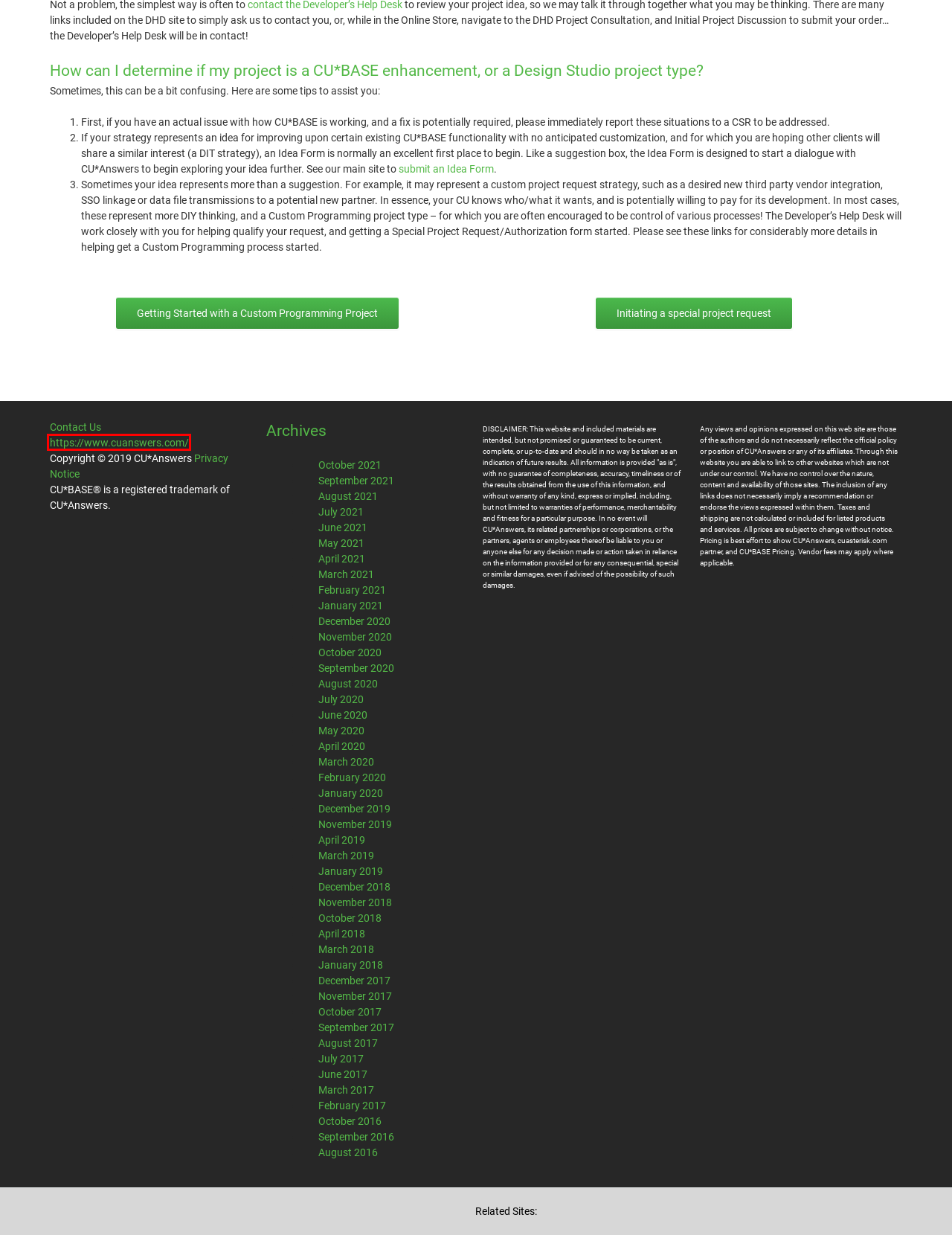You are provided with a screenshot of a webpage highlighting a UI element with a red bounding box. Choose the most suitable webpage description that matches the new page after clicking the element in the bounding box. Here are the candidates:
A. August | 2020 | Developer's Help Desk
B. June | 2021 | Developer's Help Desk
C. August | 2017 | Developer's Help Desk
D. Home | CU*Answers
E. January | 2018 | Developer's Help Desk
F. June | 2017 | Developer's Help Desk
G. February | 2020 | Developer's Help Desk
H. October | 2016 | Developer's Help Desk

D